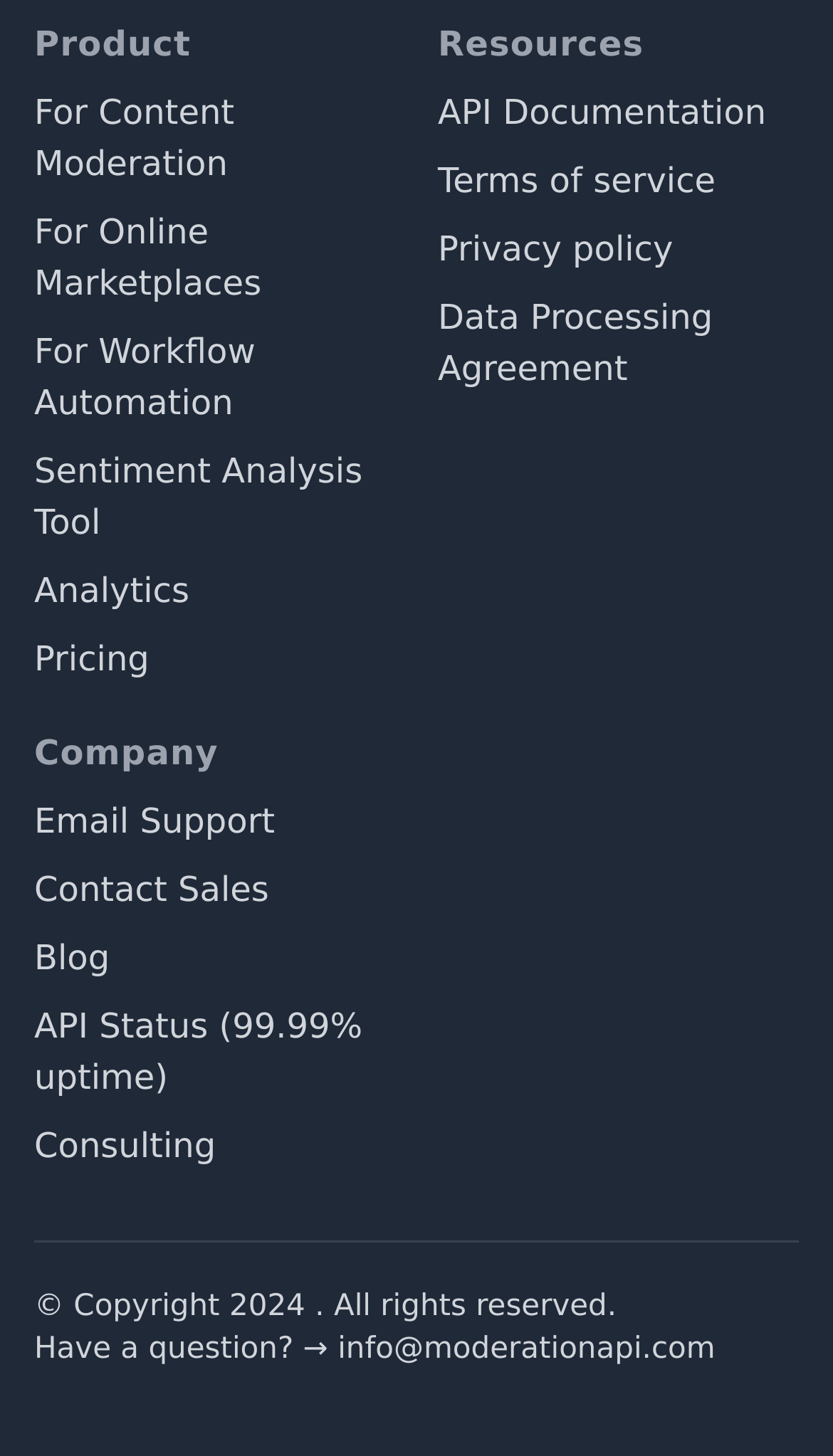Specify the bounding box coordinates of the element's area that should be clicked to execute the given instruction: "Read the blog". The coordinates should be four float numbers between 0 and 1, i.e., [left, top, right, bottom].

[0.041, 0.644, 0.132, 0.672]